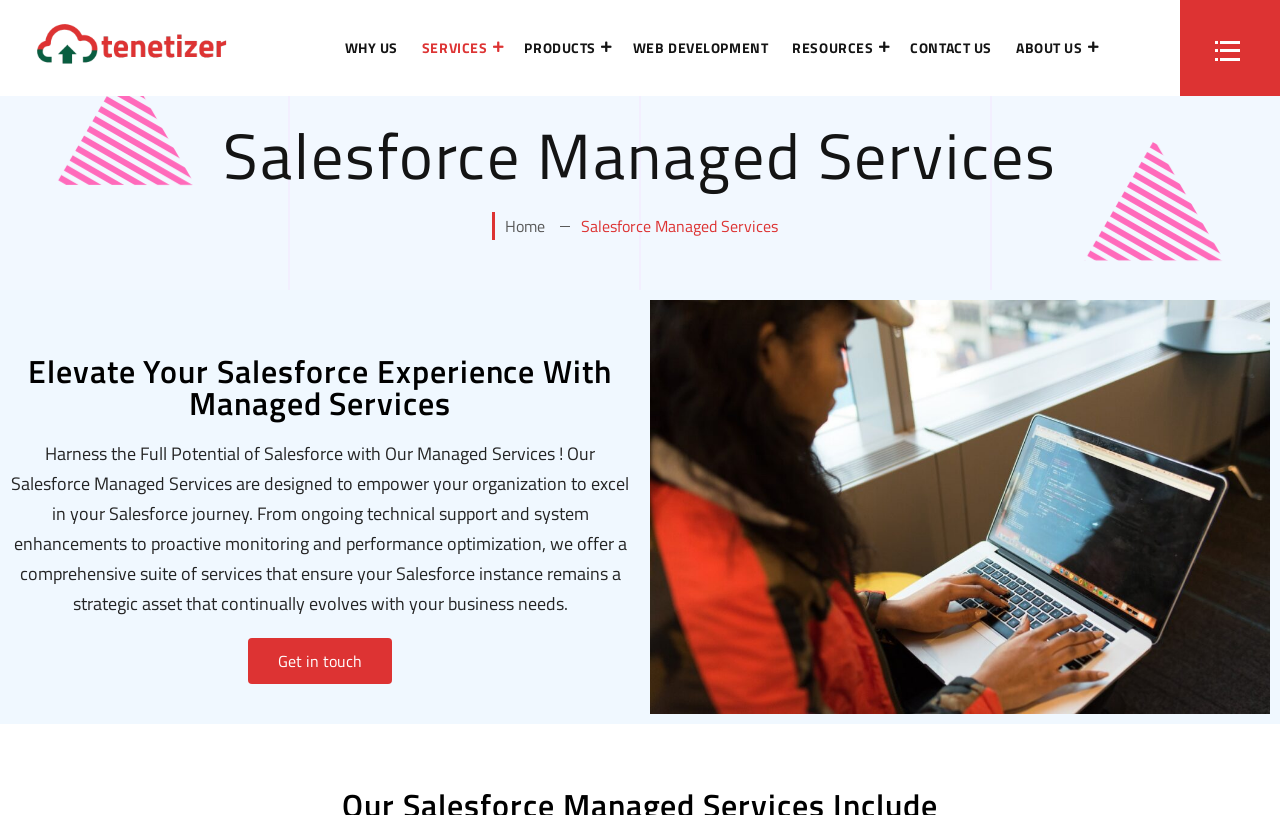Can you find the bounding box coordinates for the element to click on to achieve the instruction: "Go back to the home page"?

[0.395, 0.263, 0.426, 0.292]